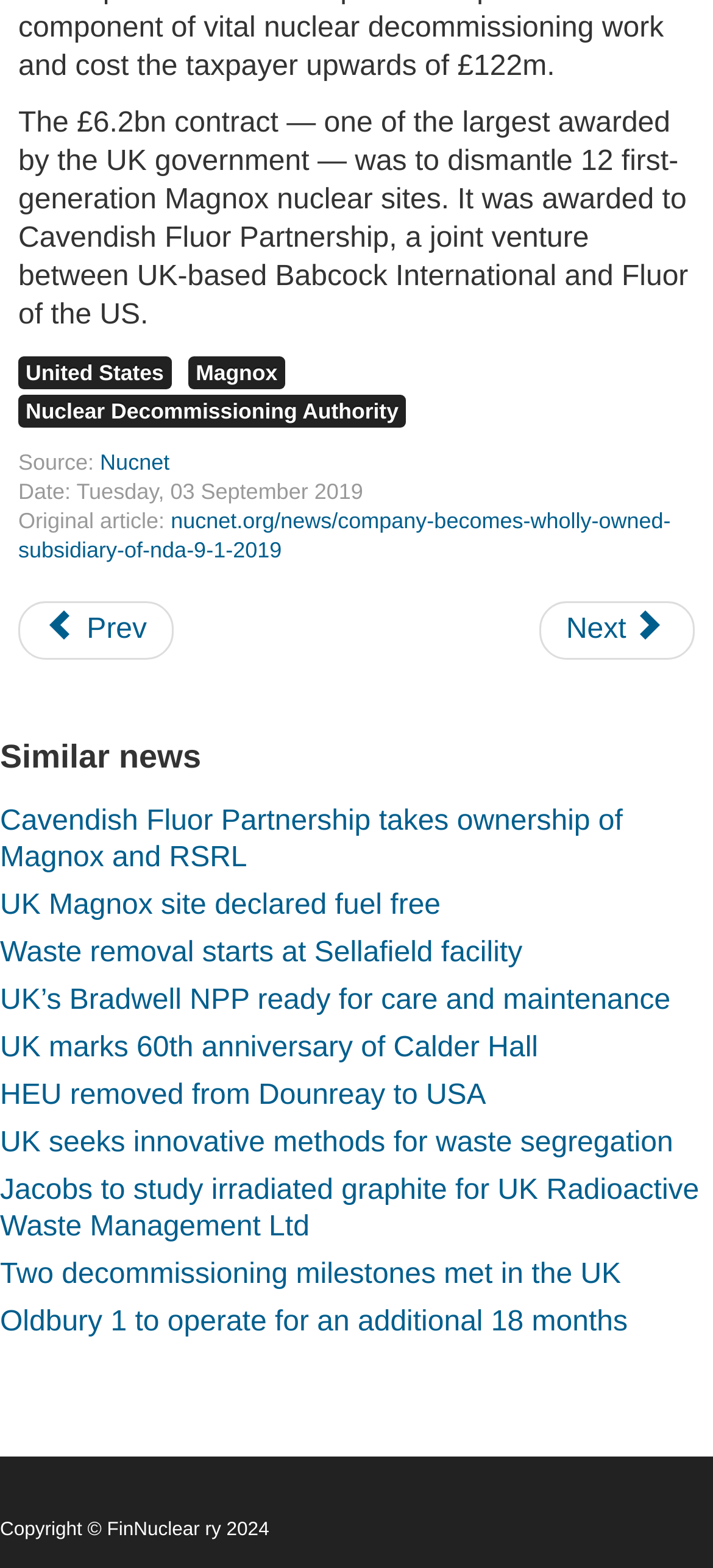What is the topic of the main article?
Use the image to answer the question with a single word or phrase.

Nuclear decommissioning